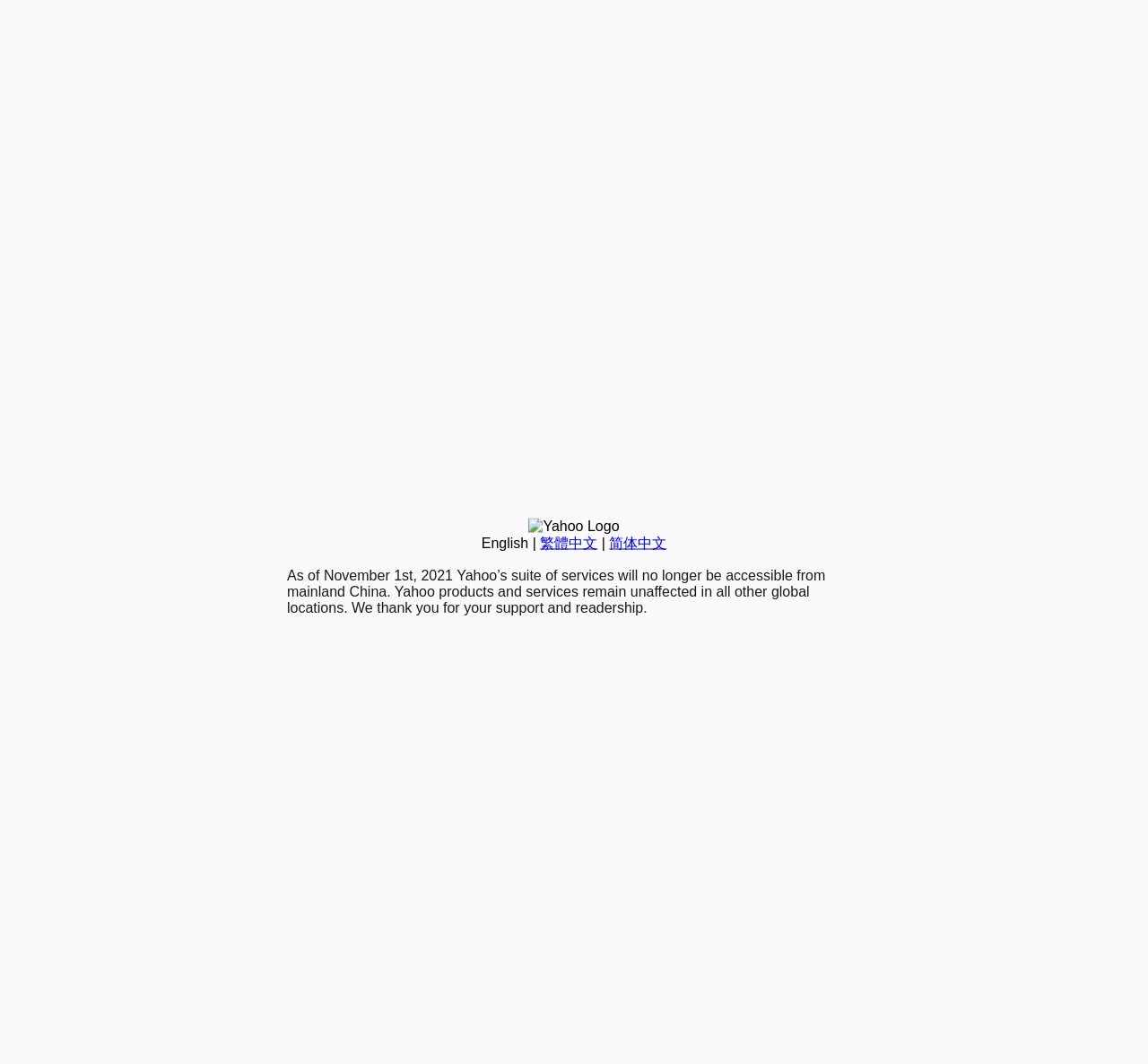Identify and provide the bounding box for the element described by: "Who Is Ryan Grantham’s...".

None